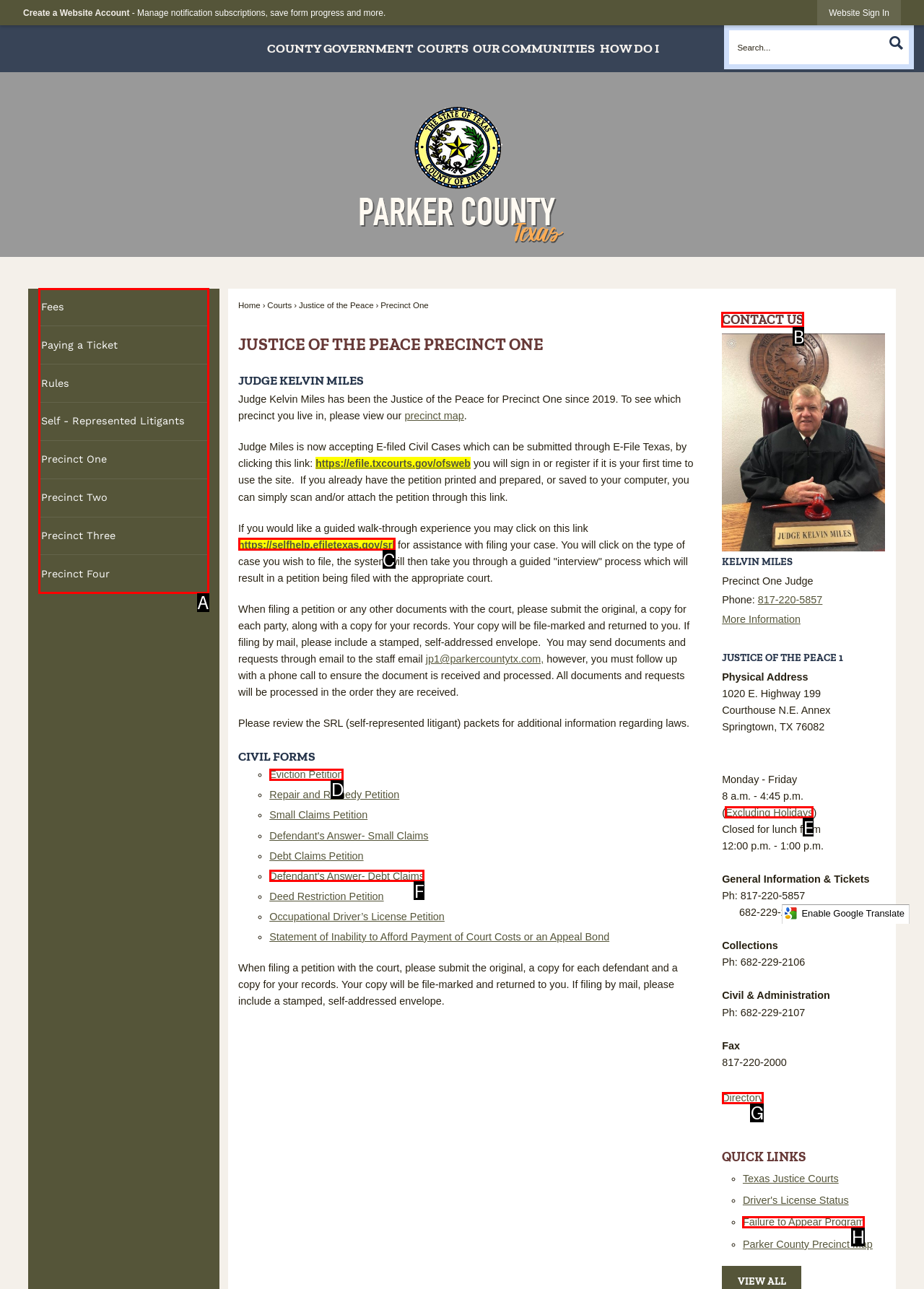Determine the letter of the UI element that you need to click to perform the task: Contact the judge.
Provide your answer with the appropriate option's letter.

B